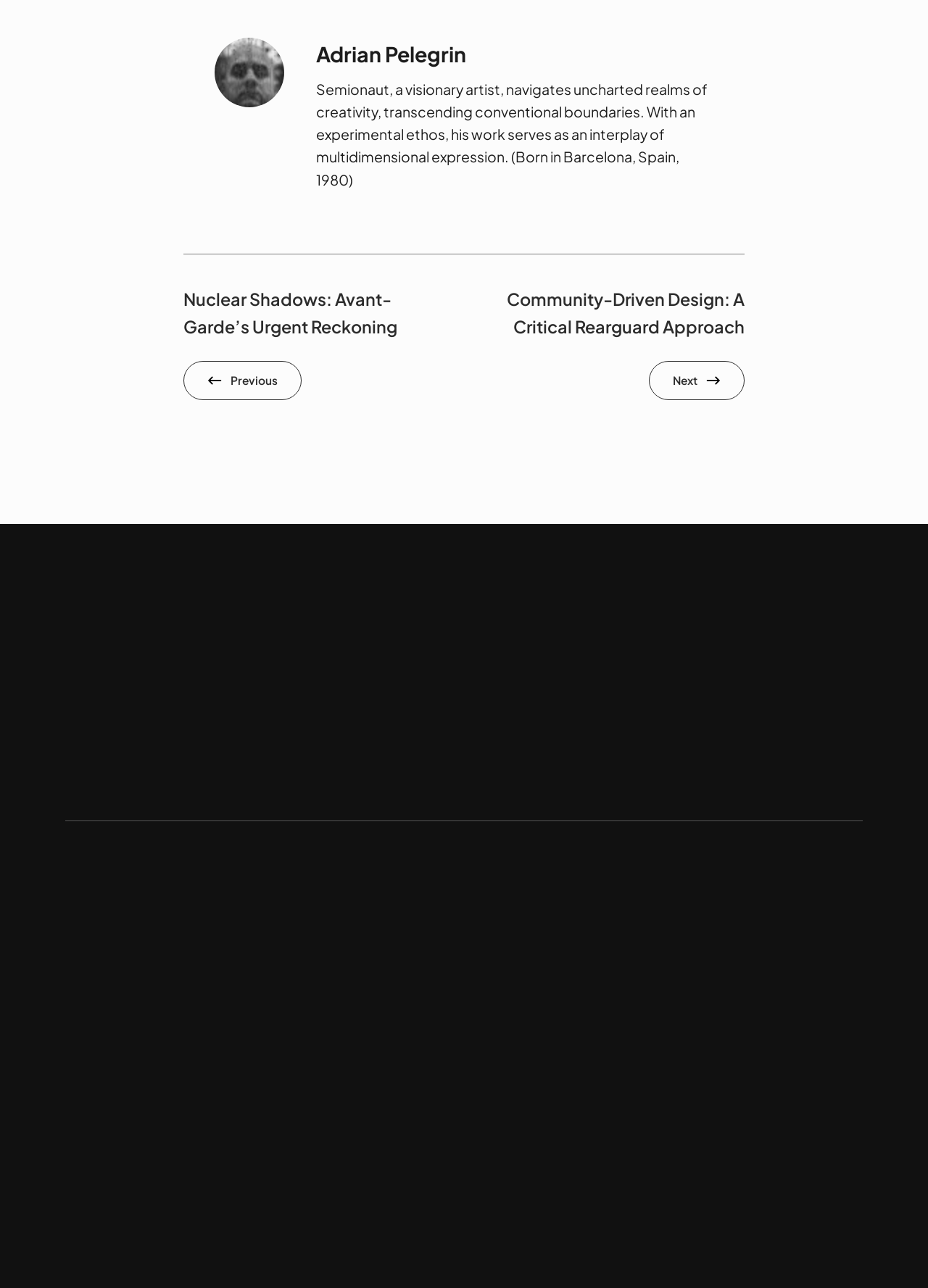Give a one-word or phrase response to the following question: What is the address of the artist's studio?

5th Avenue, 245, Playa del Carmen, Quintana Roo, 77712 Mexico